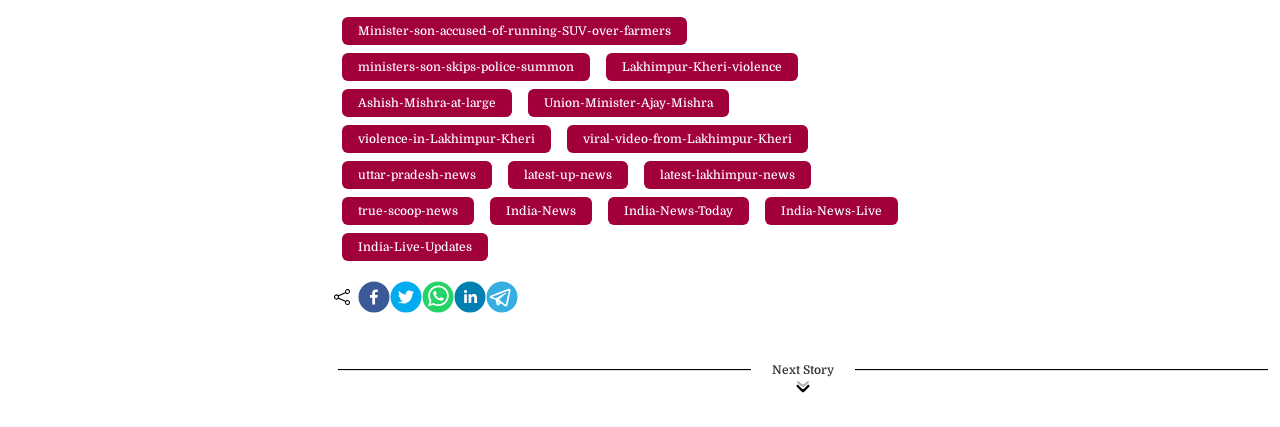What is the topic of the first link?
We need a detailed and meticulous answer to the question.

The first link has the text 'Minister-son-accused-of-running-SUV-over-farmers', which suggests that the topic is related to a minister's son.